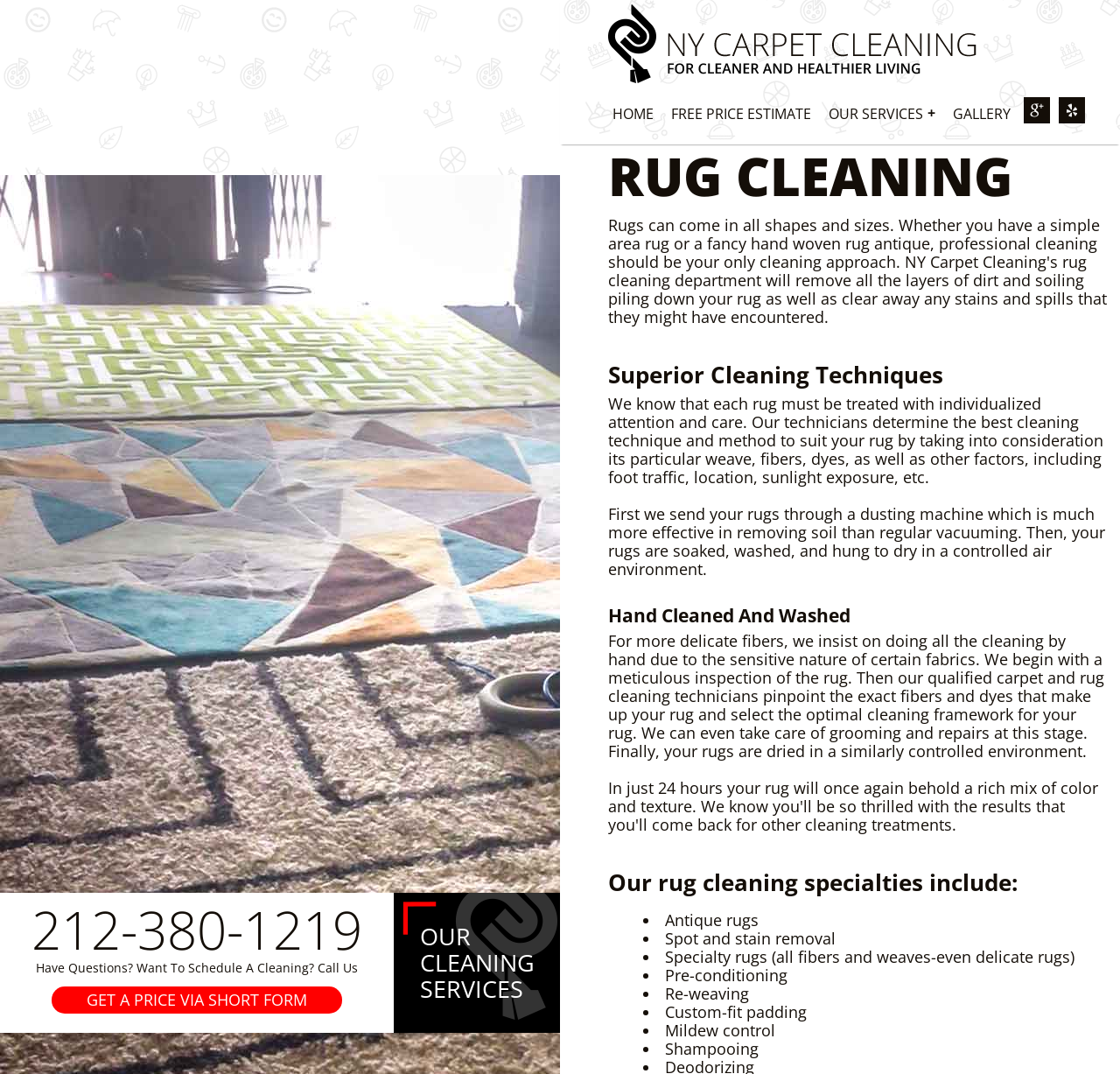Show the bounding box coordinates of the element that should be clicked to complete the task: "Learn more about 'RUG CLEANING'".

[0.543, 0.139, 0.988, 0.189]